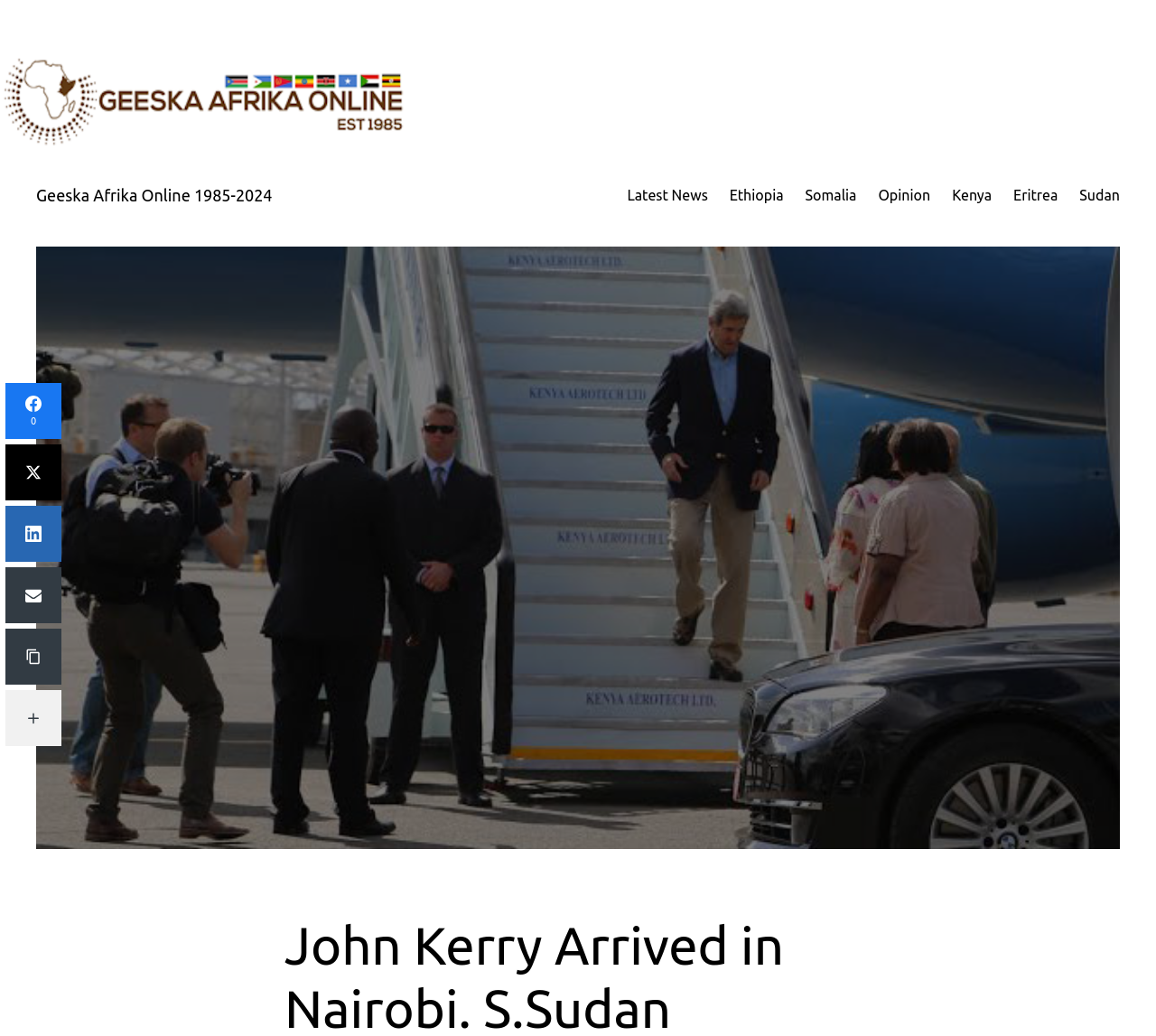Offer a meticulous caption that includes all visible features of the webpage.

The webpage appears to be a news article page, with a focus on regional security news. At the top of the page, there is a large figure element, likely an image, that spans the entire width of the page. Below this image, there is a link to "Geeska Afrika Online 1985-2024" positioned near the top-left corner of the page.

To the right of this link, there is a navigation menu labeled "AMP Menus" that contains several links to different news categories, including "Latest News", "Ethiopia", "Somalia", "Opinion", "Kenya", "Eritrea", and "Sudan". These links are arranged horizontally and take up about half of the page's width.

Below the navigation menu, there is another figure element, likely an image, that spans the entire width of the page. This image takes up most of the page's height.

On the left side of the page, near the bottom, there are several social media links, including "Facebook", "Twitter", "LinkedIn", and "Email", as well as a "Copy Link" button. These links are arranged vertically and are positioned near the bottom-left corner of the page.

Next to the social media links, there is a static text element that reads "More Networks". Below this text, there is a small image, likely an icon.

Overall, the webpage appears to be a news article page with a focus on regional security news, featuring a prominent image at the top and a navigation menu to different news categories.